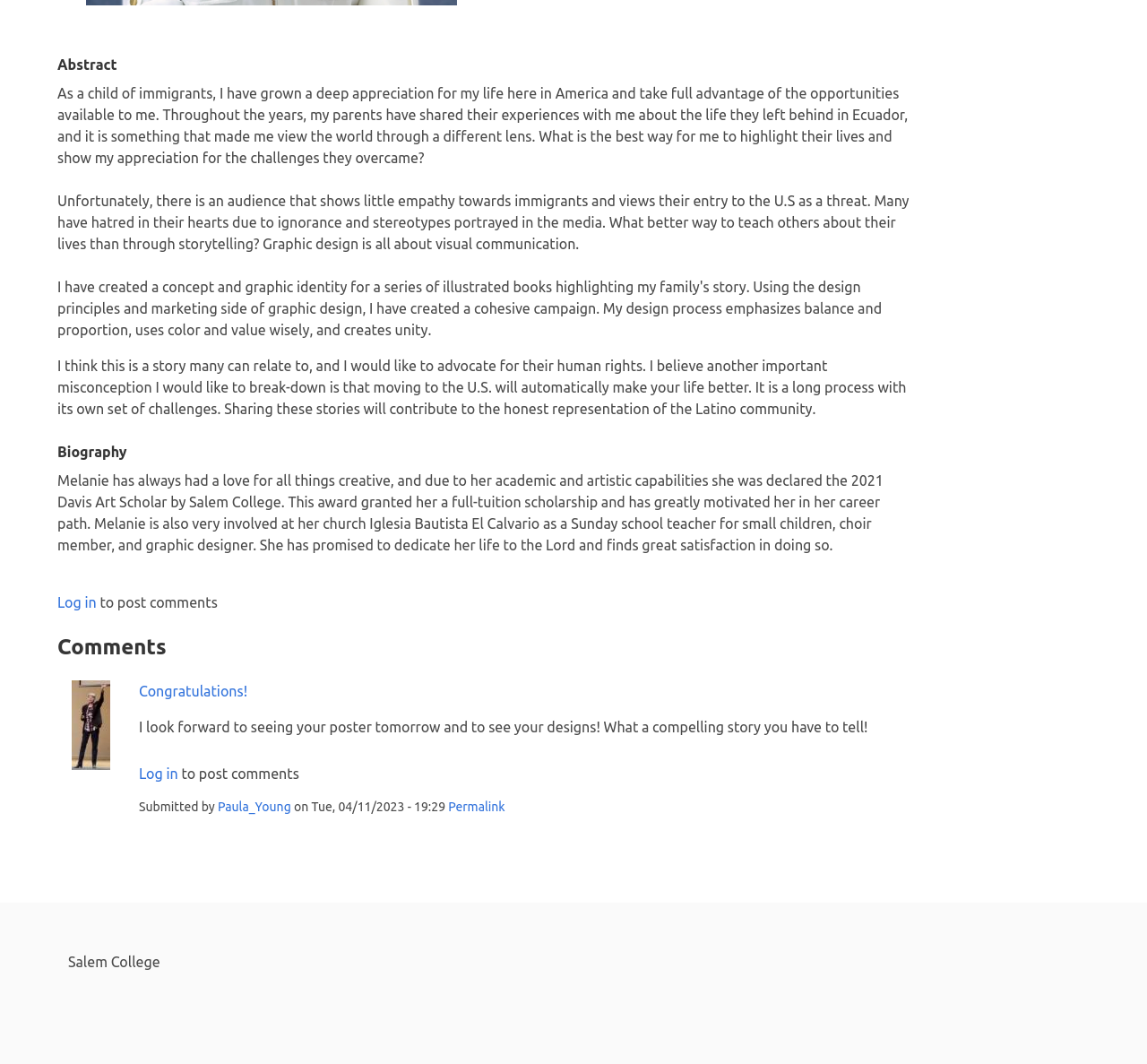From the element description Support Team, predict the bounding box coordinates of the UI element. The coordinates must be specified in the format (top-left x, top-left y, bottom-right x, bottom-right y) and should be within the 0 to 1 range.

None